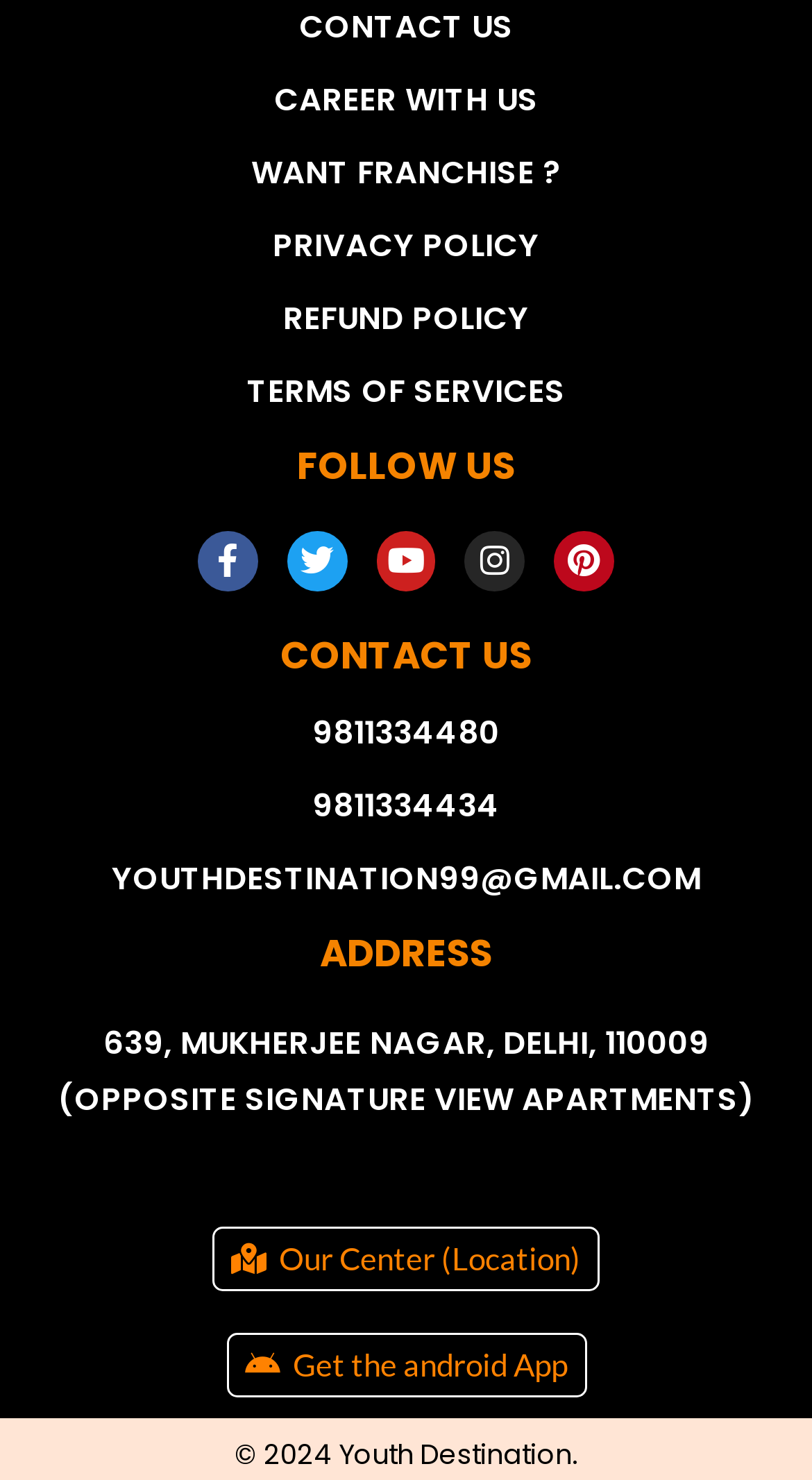Return the bounding box coordinates of the UI element that corresponds to this description: "Get the android App". The coordinates must be given as four float numbers in the range of 0 and 1, [left, top, right, bottom].

[0.278, 0.9, 0.722, 0.944]